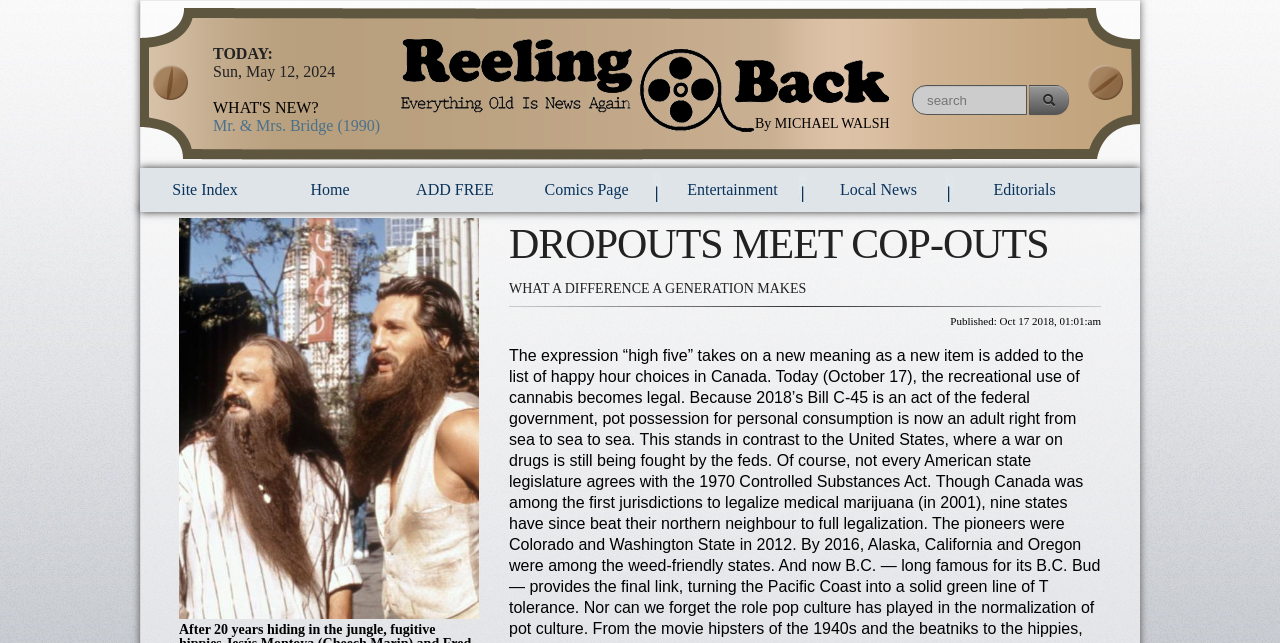Use a single word or phrase to answer the question: What is the date displayed on the webpage?

Sun, May 12, 2024